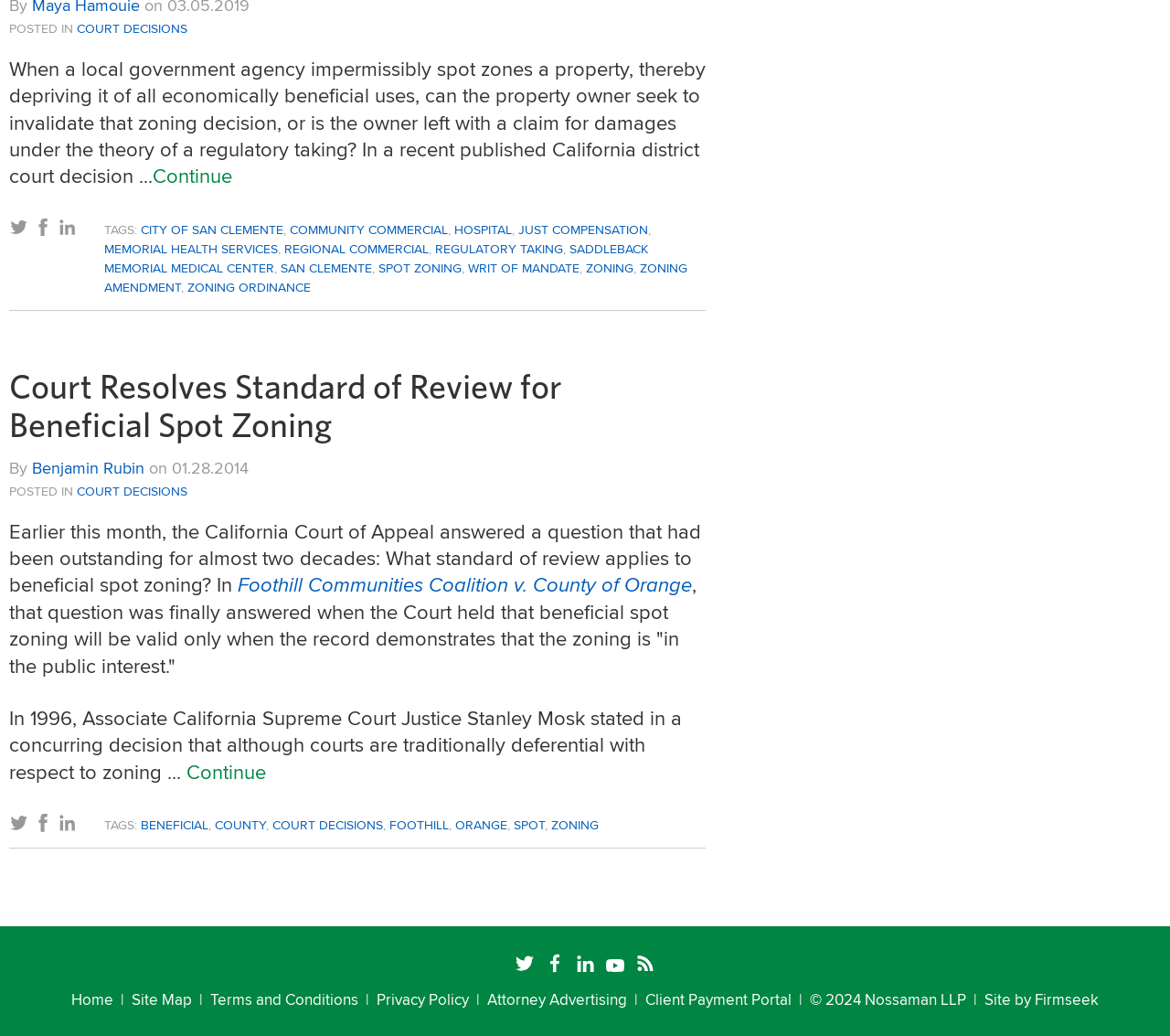Provide the bounding box coordinates for the specified HTML element described in this description: "parent_node: HEALTH AND WELLNESS". The coordinates should be four float numbers ranging from 0 to 1, in the format [left, top, right, bottom].

None